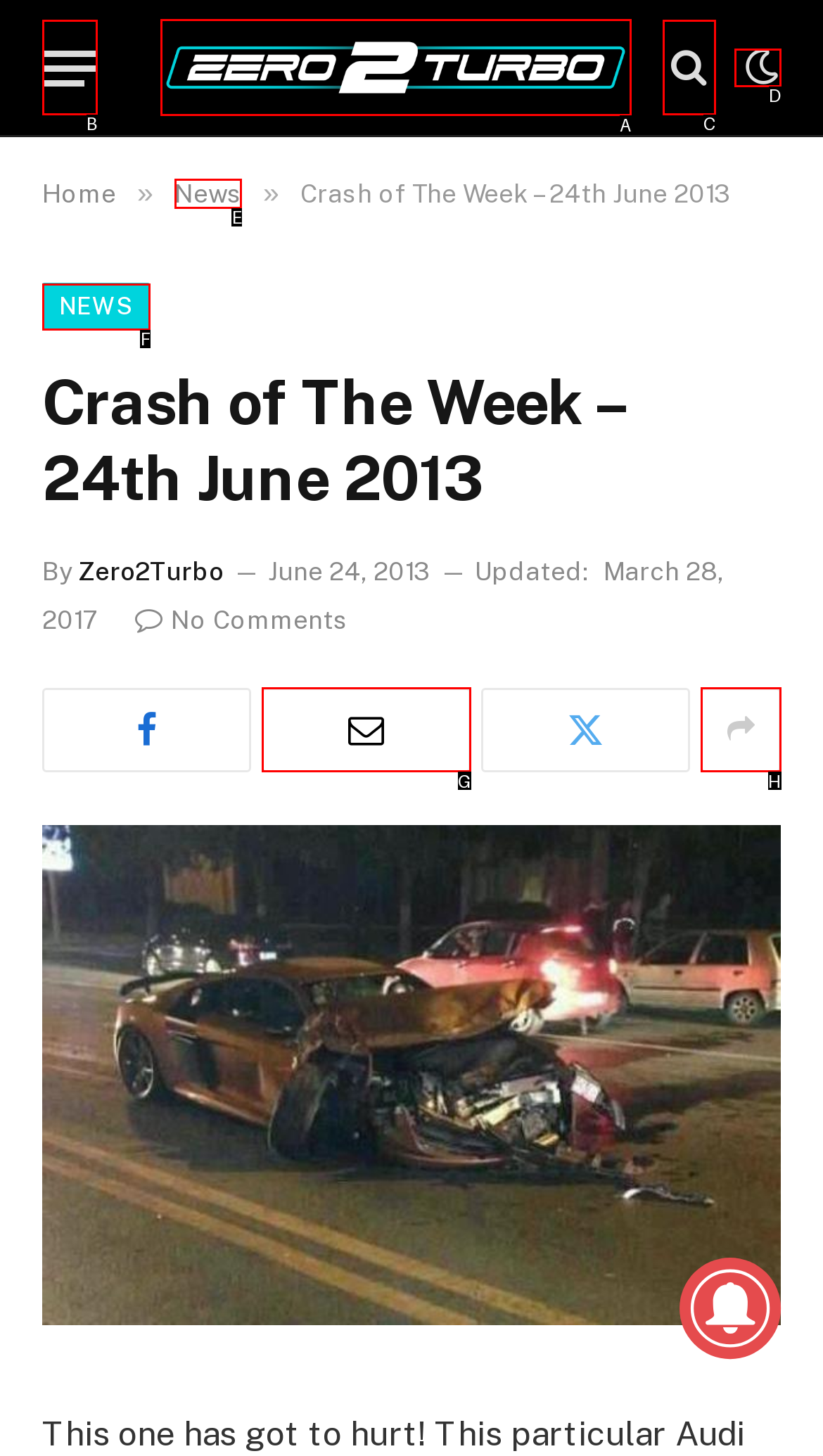Point out the HTML element I should click to achieve the following: Go to the news page Reply with the letter of the selected element.

E